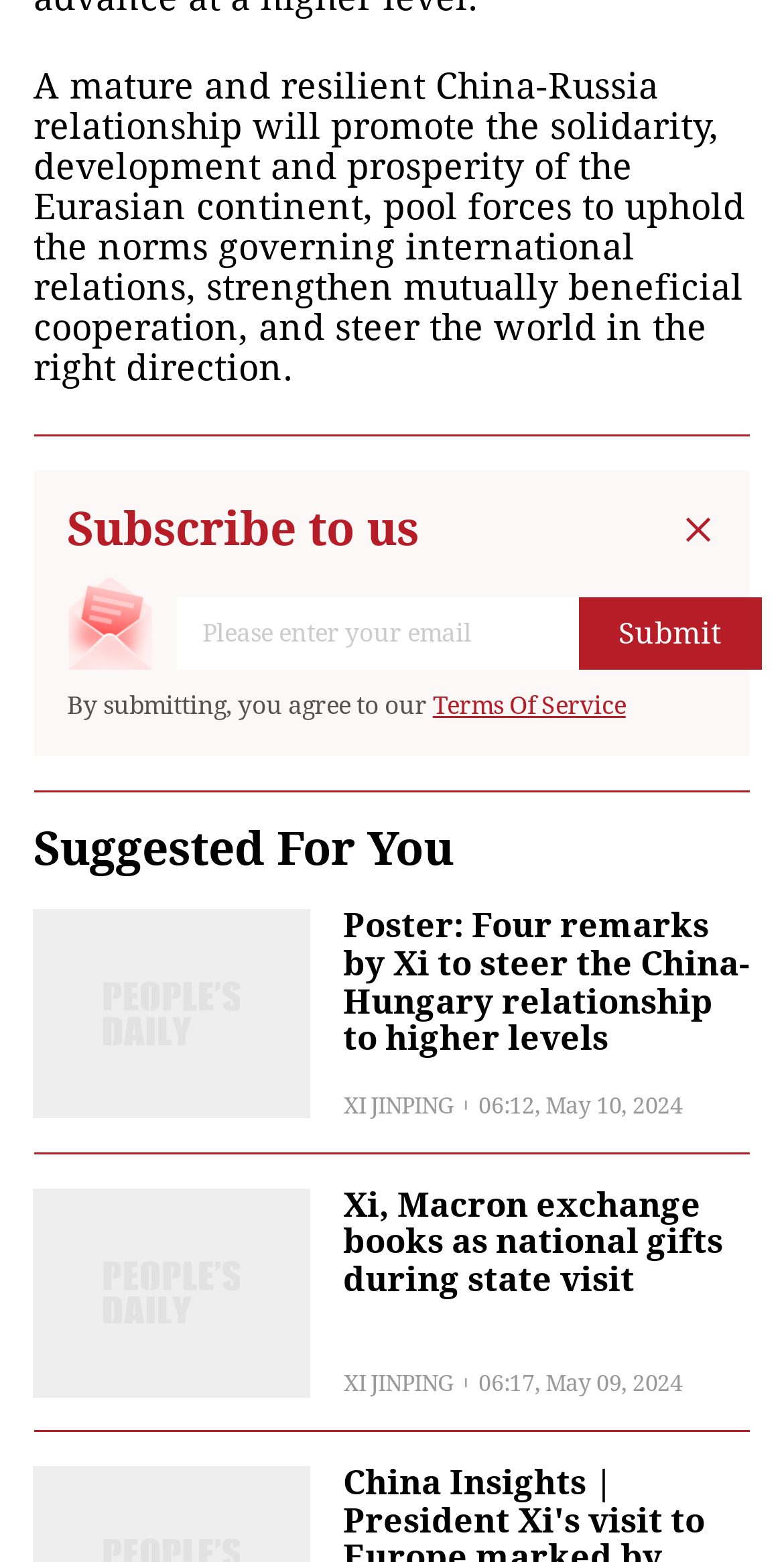From the image, can you give a detailed response to the question below:
How many articles are suggested for the user?

The number of suggested articles can be determined by counting the StaticText elements with article titles, which are 'Poster: Four remarks by Xi to steer the China-Hungary relationship to higher levels' and 'Xi, Macron exchange books as national gifts during state visit'.